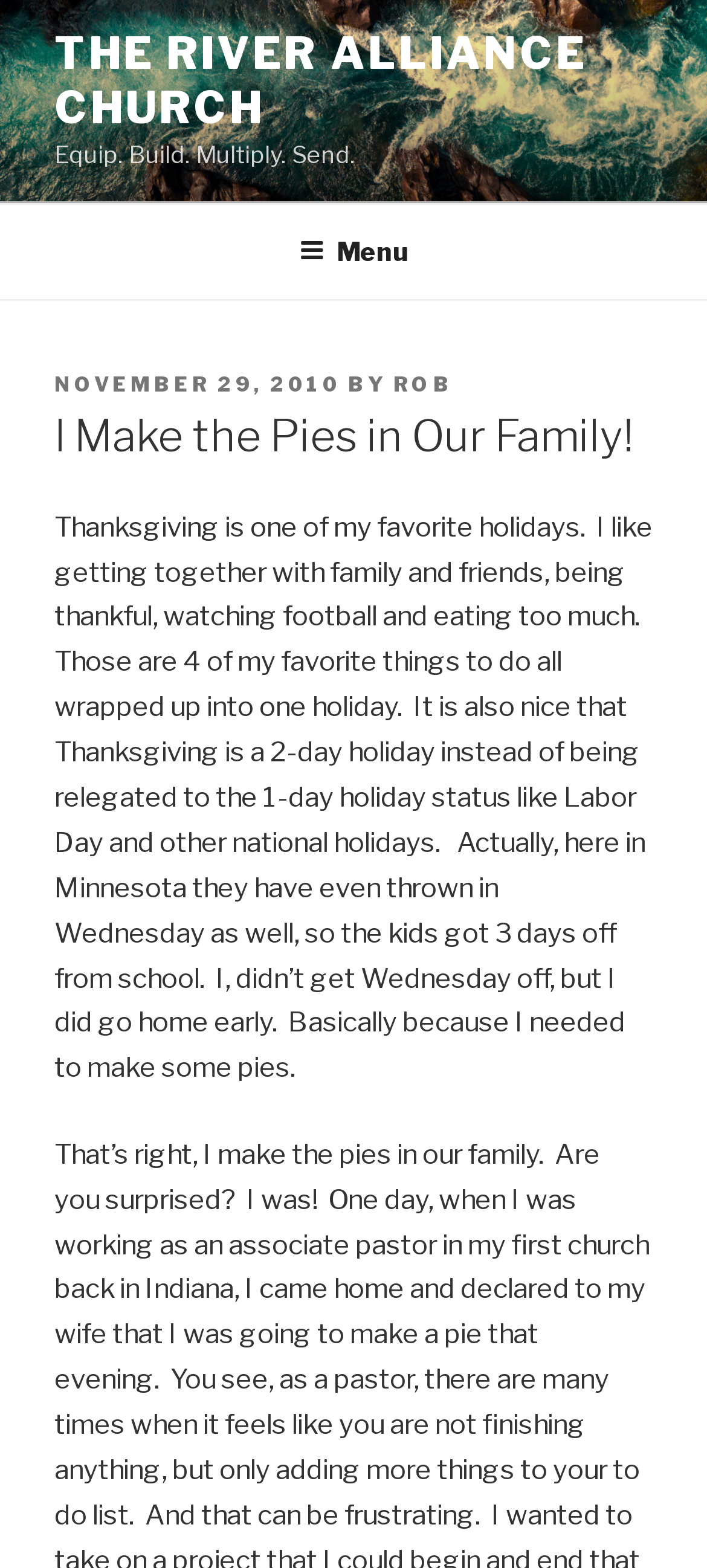Use a single word or phrase to answer the question: What is the purpose of the author going home early?

To make some pies